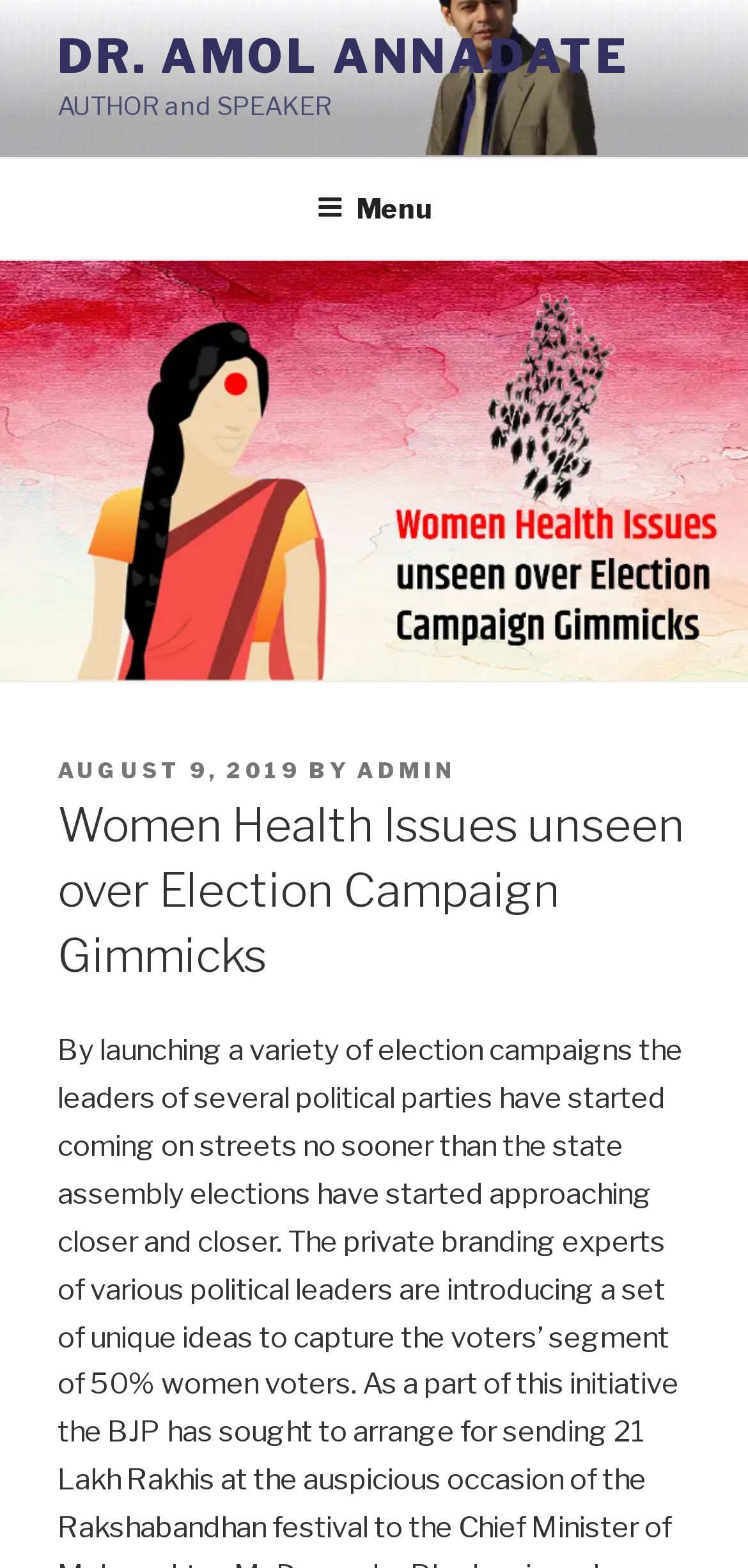Generate the text of the webpage's primary heading.

Women Health Issues unseen over Election Campaign Gimmicks